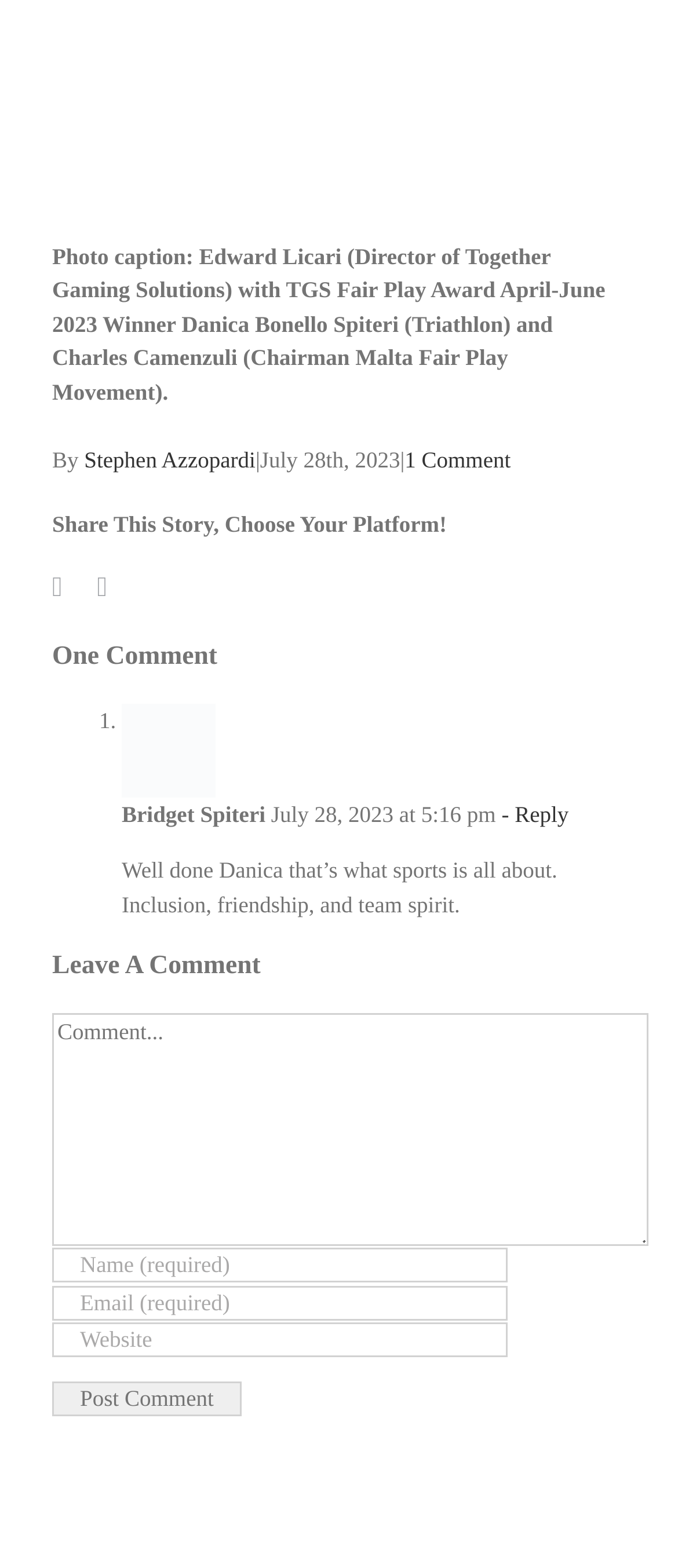Could you indicate the bounding box coordinates of the region to click in order to complete this instruction: "Open the chat".

None